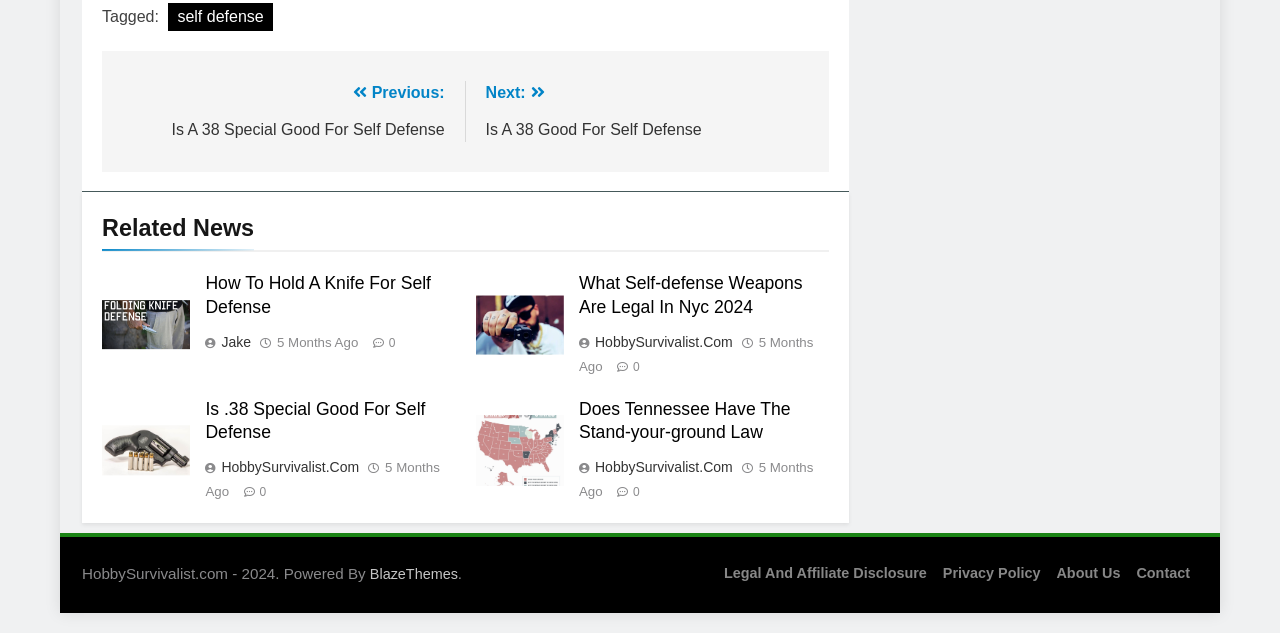What is the name of the website?
Provide a comprehensive and detailed answer to the question.

The name of the website can be found at the bottom of the webpage, where it says 'HobbySurvivalist.com - 2024. Powered By...'.